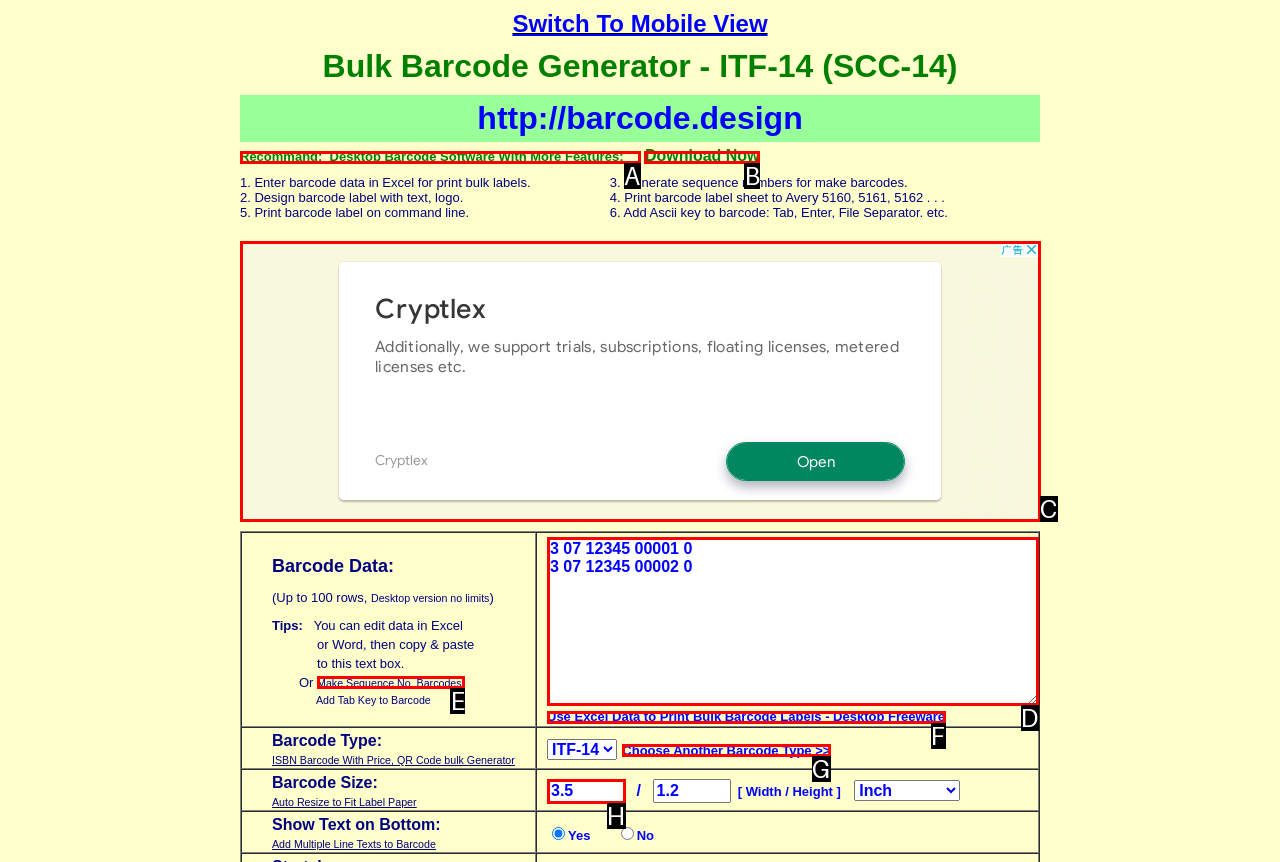Select the letter that corresponds to the UI element described as: Choose Another Barcode Type >>
Answer by providing the letter from the given choices.

G